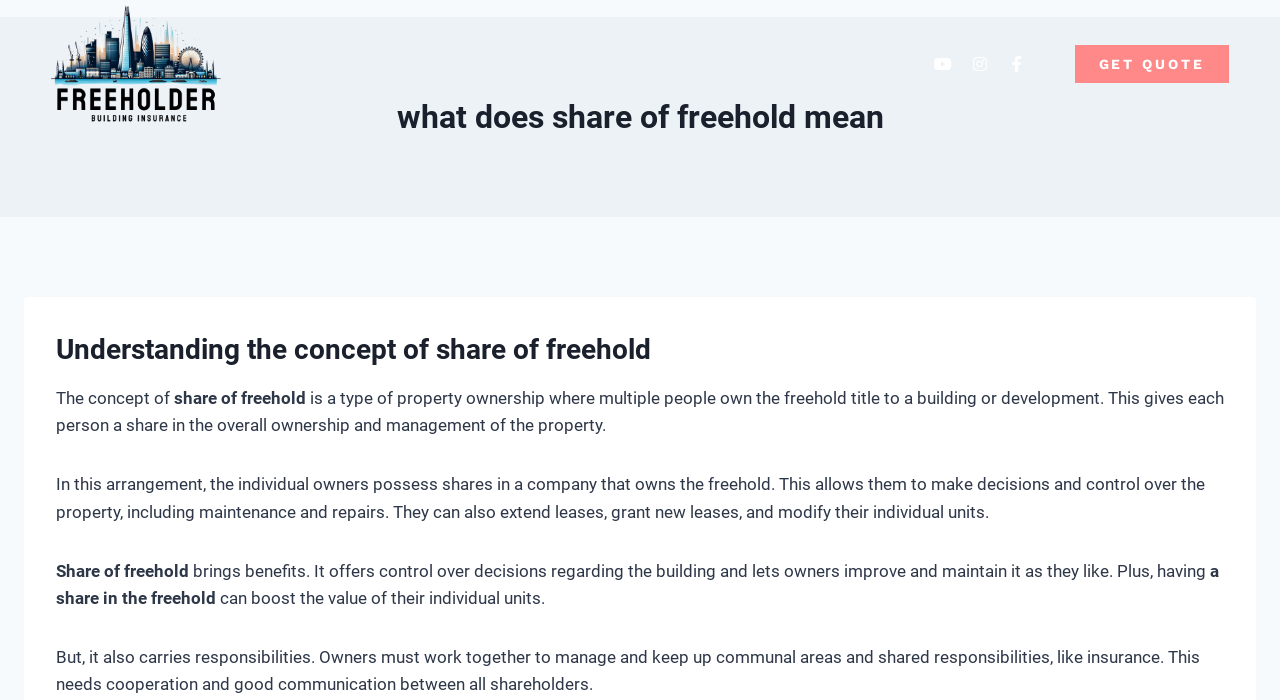Please respond to the question with a concise word or phrase:
What is the benefit of having a share in the freehold?

Boosts unit value